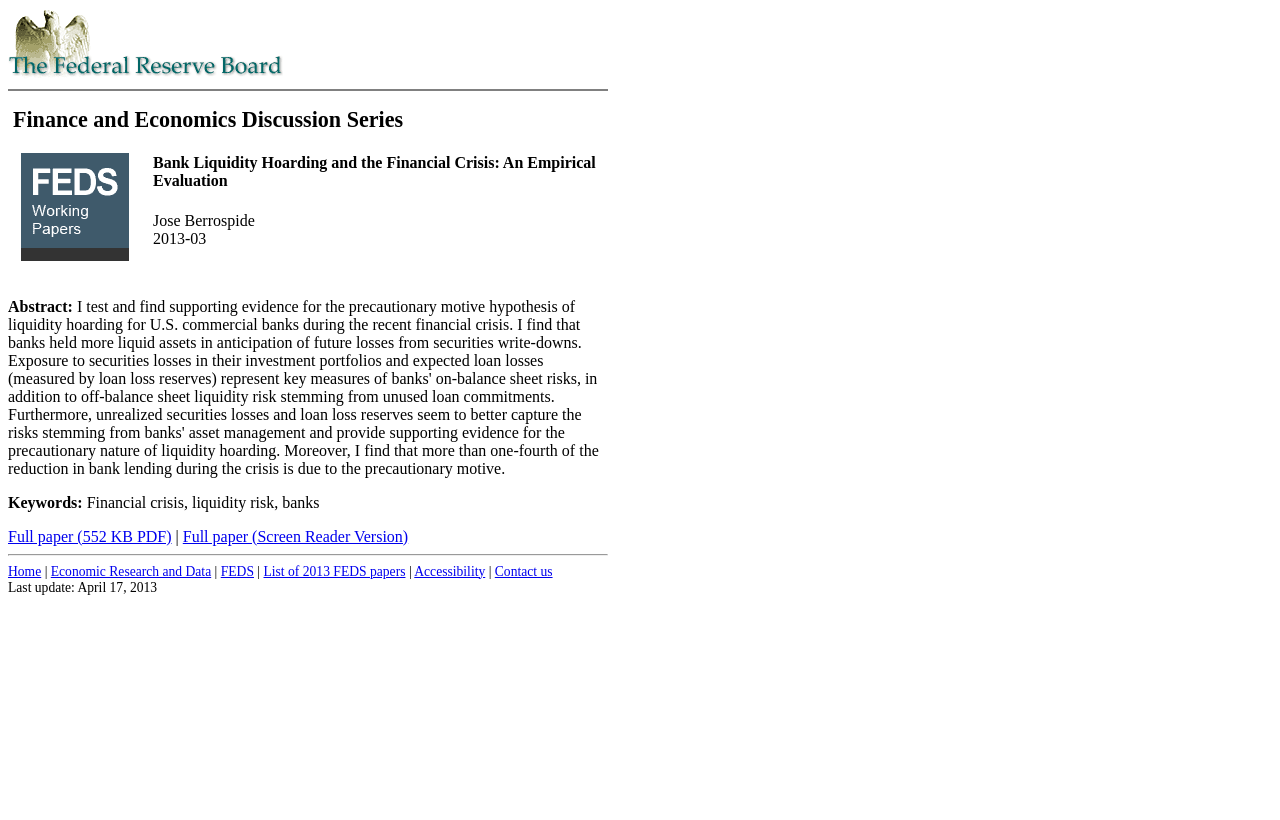Respond to the following query with just one word or a short phrase: 
What is the title of the paper?

Bank Liquidity Hoarding and the Financial Crisis